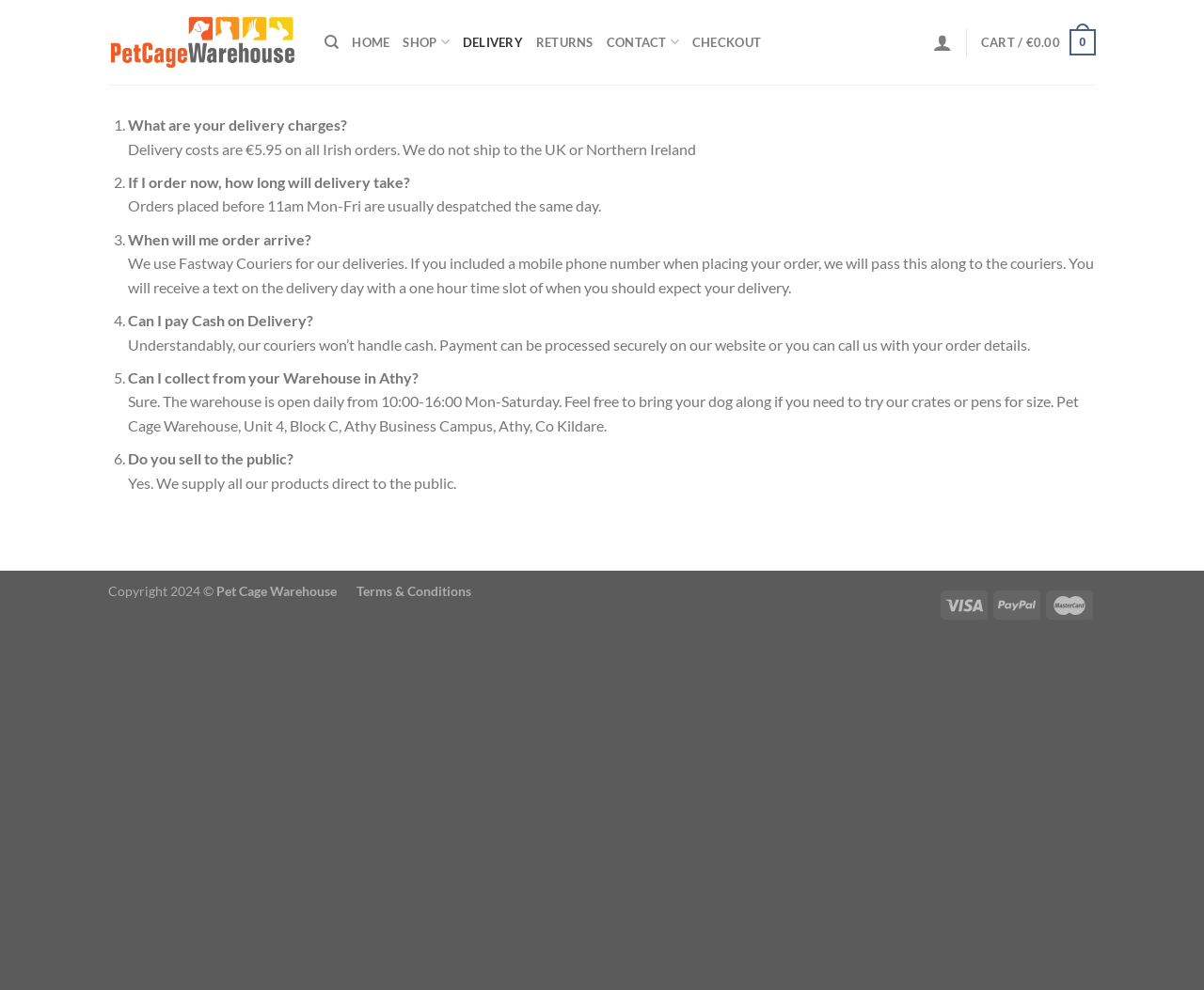Can you pinpoint the bounding box coordinates for the clickable element required for this instruction: "View the 'Terms & Conditions'"? The coordinates should be four float numbers between 0 and 1, i.e., [left, top, right, bottom].

[0.296, 0.589, 0.391, 0.605]